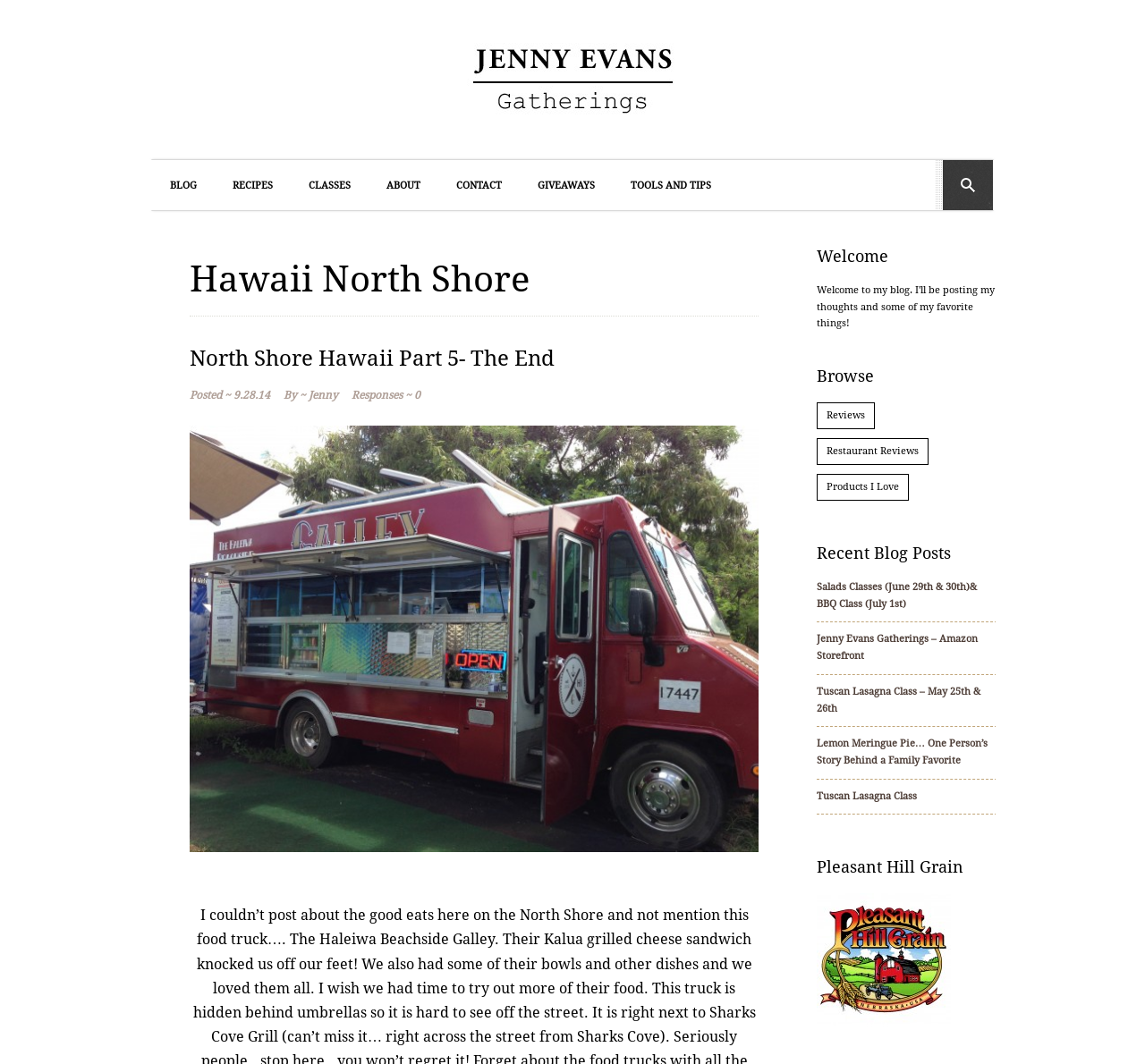Please locate the bounding box coordinates of the region I need to click to follow this instruction: "Click on the 'BLOG' link".

[0.133, 0.15, 0.188, 0.197]